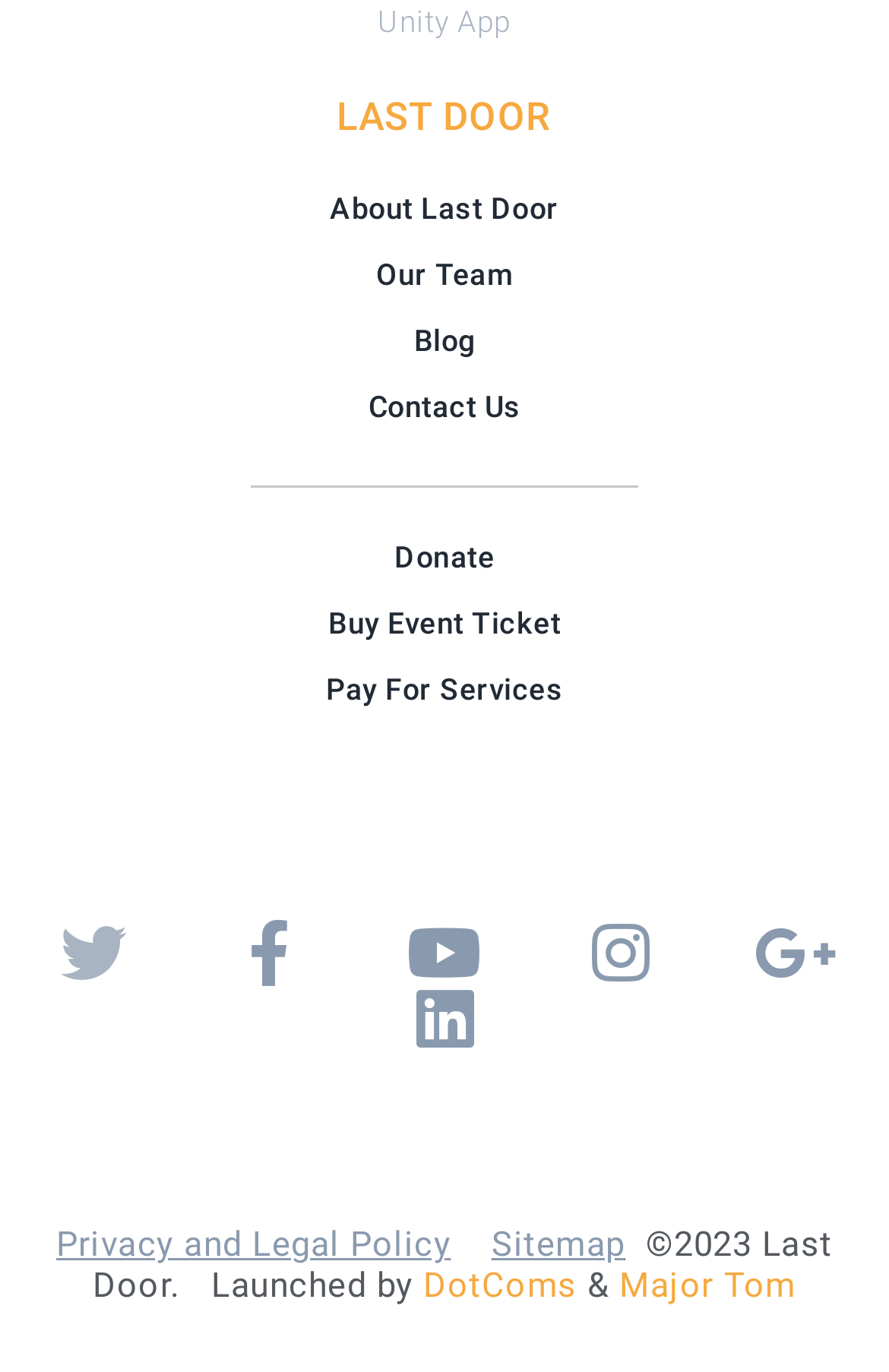Please predict the bounding box coordinates of the element's region where a click is necessary to complete the following instruction: "View the sitemap". The coordinates should be represented by four float numbers between 0 and 1, i.e., [left, top, right, bottom].

[0.553, 0.893, 0.703, 0.923]